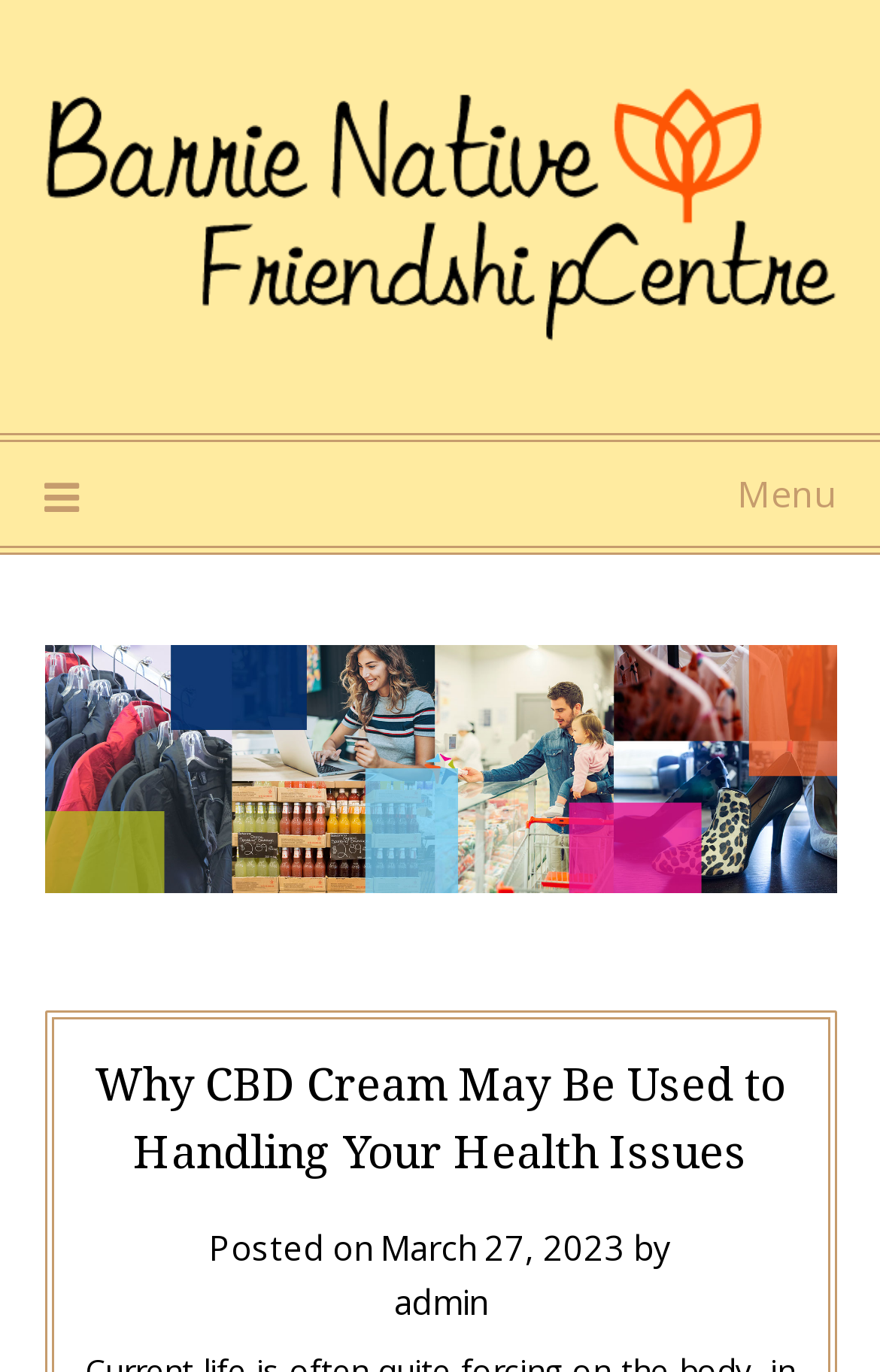What is the topic of the post?
From the image, respond using a single word or phrase.

CBD Cream and health issues